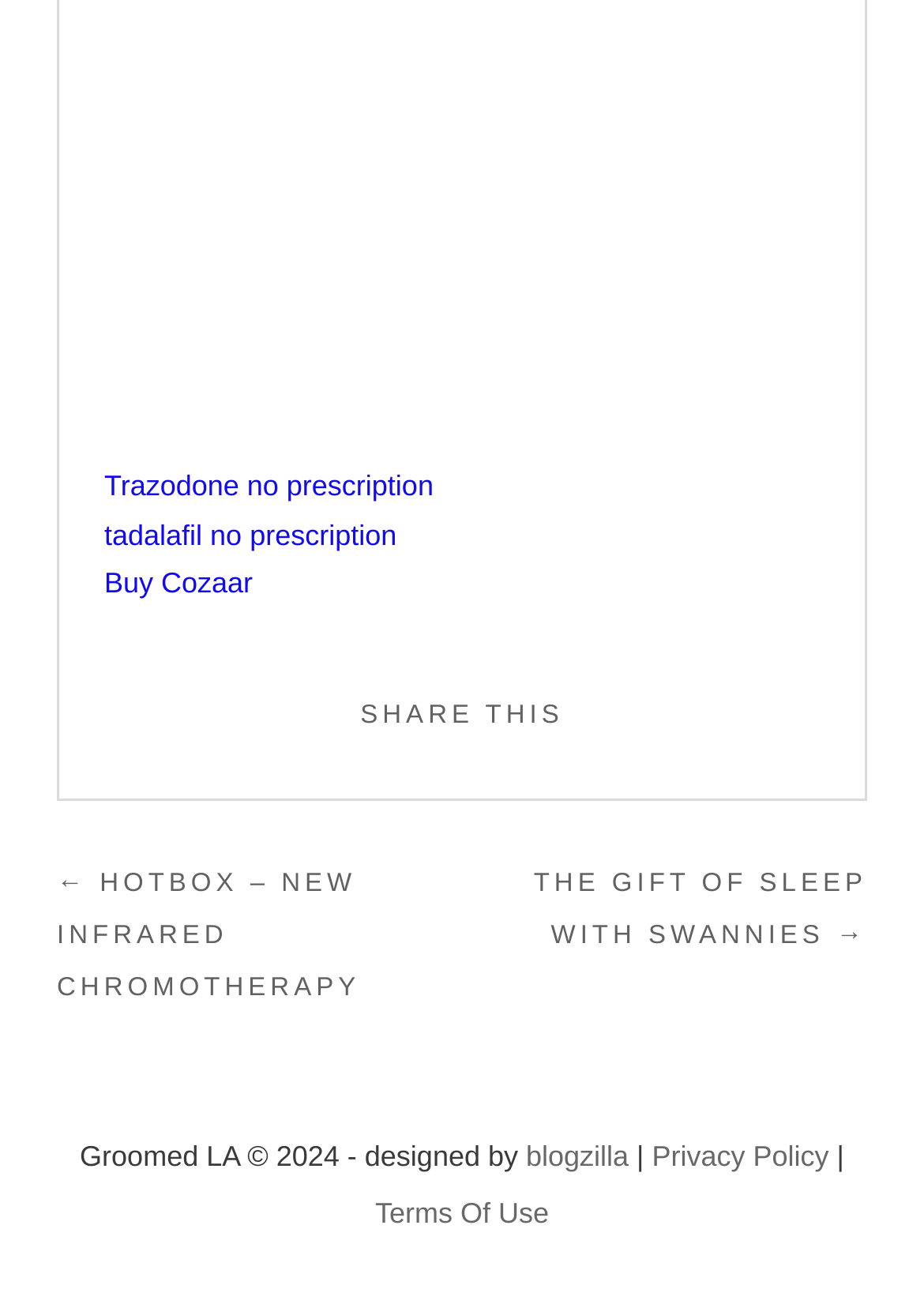Please indicate the bounding box coordinates of the element's region to be clicked to achieve the instruction: "Click on 'Terms Of Use'". Provide the coordinates as four float numbers between 0 and 1, i.e., [left, top, right, bottom].

[0.406, 0.928, 0.594, 0.954]